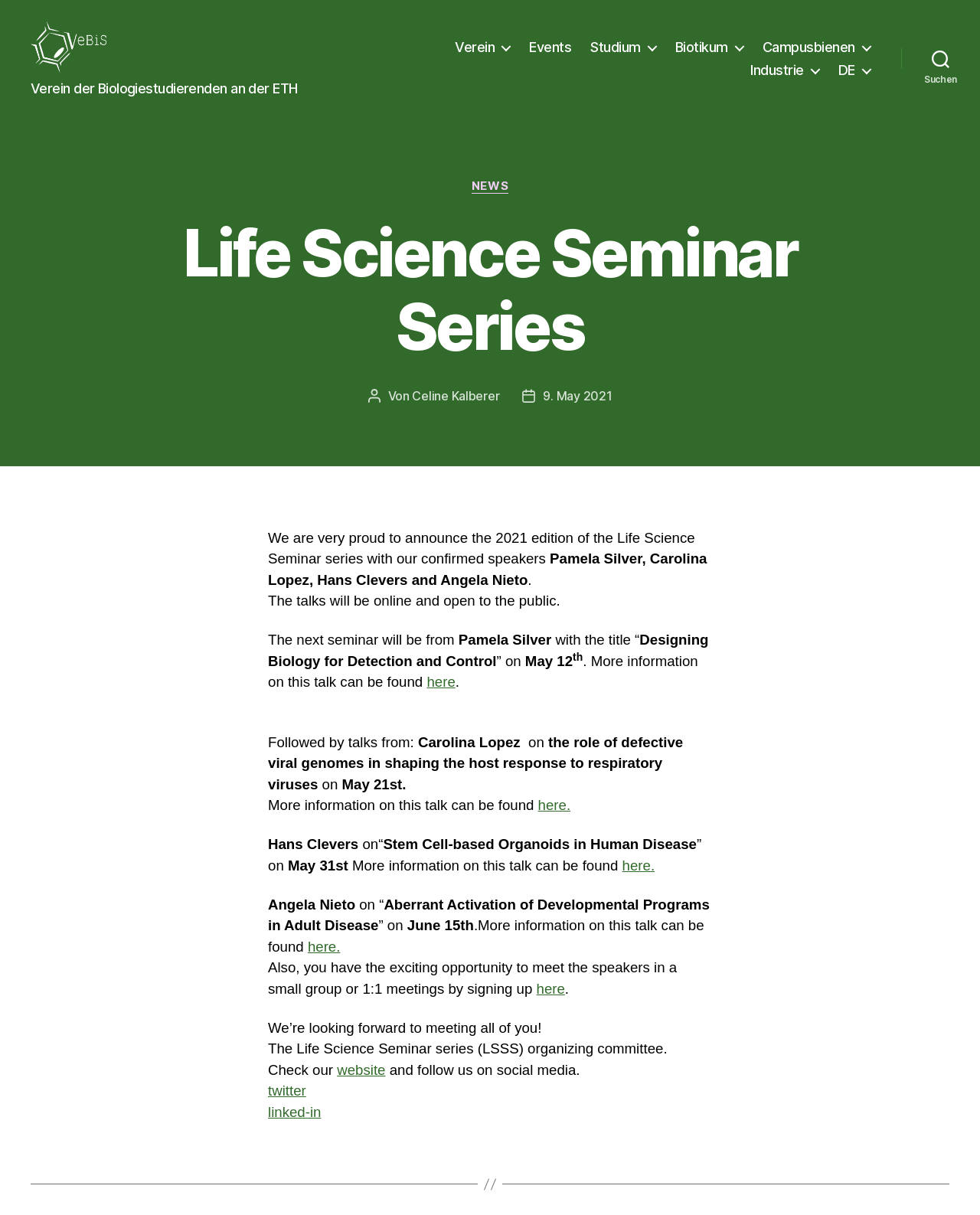Provide the bounding box coordinates of the HTML element this sentence describes: "parent_node: VeBiS". The bounding box coordinates consist of four float numbers between 0 and 1, i.e., [left, top, right, bottom].

[0.031, 0.018, 0.136, 0.074]